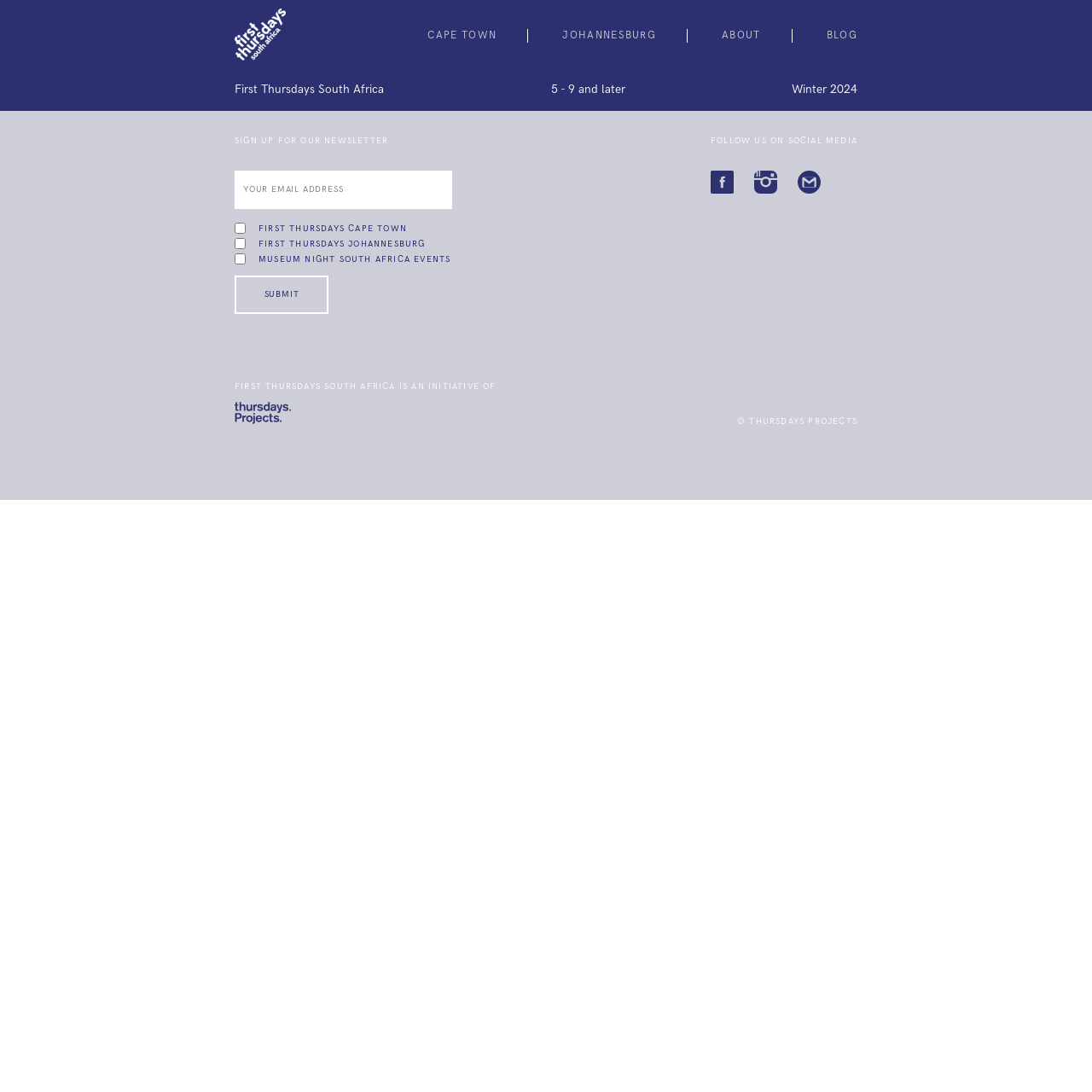Construct a comprehensive description capturing every detail on the webpage.

The webpage appears to be the homepage of First Thursdays South Africa, an initiative that promotes art and cultural events. At the top, there are five links: CAPE TOWN, JOHANNESBURG, ABOUT, BLOG, and an unnamed link, which are evenly spaced and aligned horizontally.

Below the links, there is a section with three lines of text: "First Thursdays South Africa", "5 - 9 and later", and "Winter 2024". The text "FOLLOW US ON SOCIAL MEDIA" is a heading, followed by three social media links. 

To the left of the social media links, there is a section with a heading "SIGN UP FOR OUR NEWSLETTER". Below the heading, there is a textbox to input an email address, and three checkboxes for selecting newsletter preferences. A "SUBMIT" button is located below the checkboxes.

On the same level as the newsletter section, there is a logo of First Thursdays South Africa, accompanied by a short description "IS AN INITIATIVE OF". Below the logo, there is a copyright notice "© THURSDAYS PROJECTS" at the bottom right corner of the page.